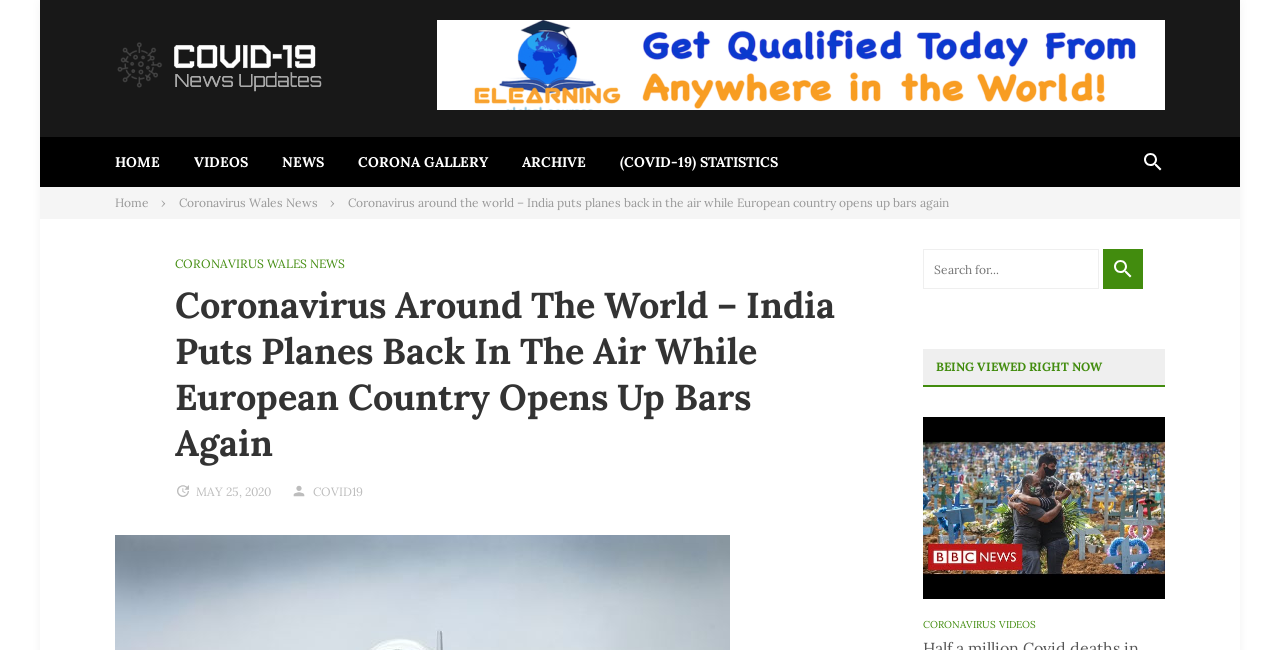What is the search box label?
Using the image, provide a concise answer in one word or a short phrase.

Search for: